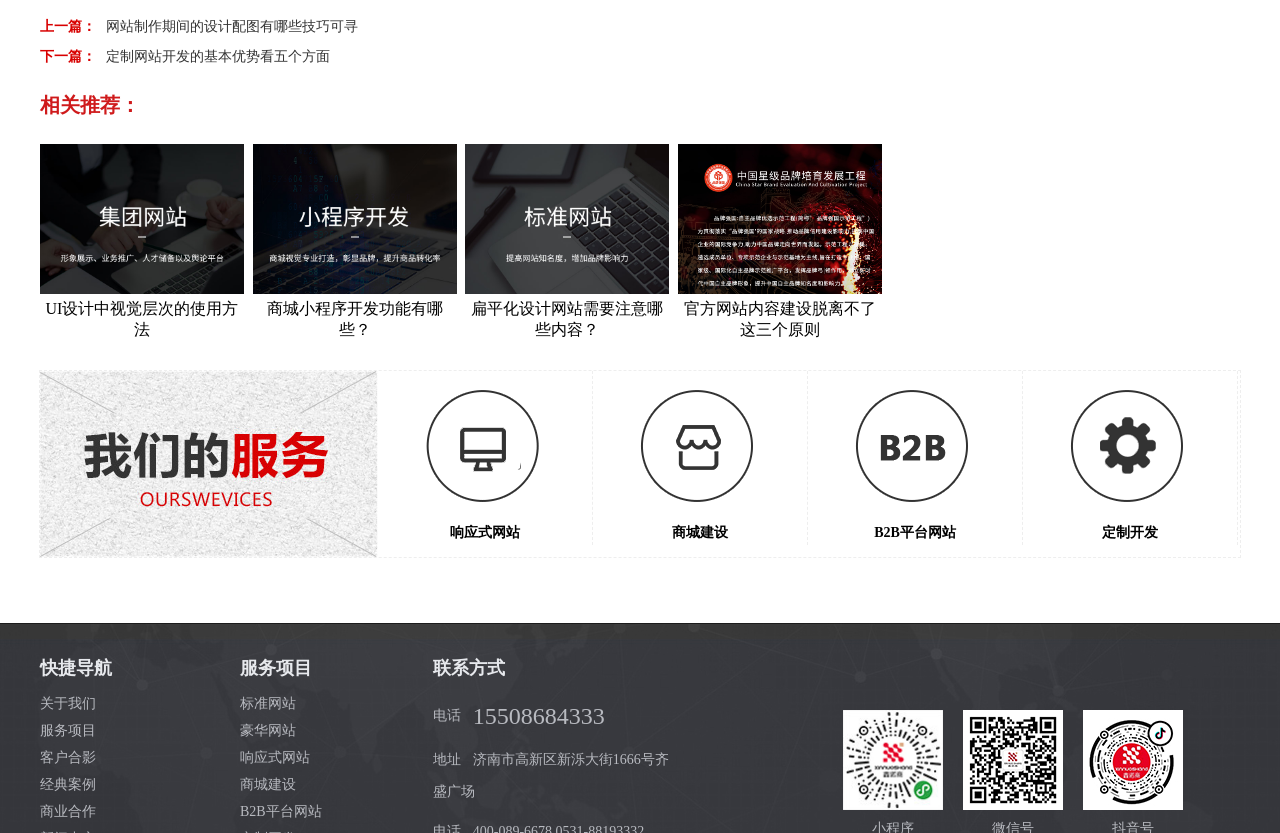Identify the bounding box coordinates of the clickable section necessary to follow the following instruction: "click the previous article link". The coordinates should be presented as four float numbers from 0 to 1, i.e., [left, top, right, bottom].

[0.083, 0.023, 0.28, 0.041]